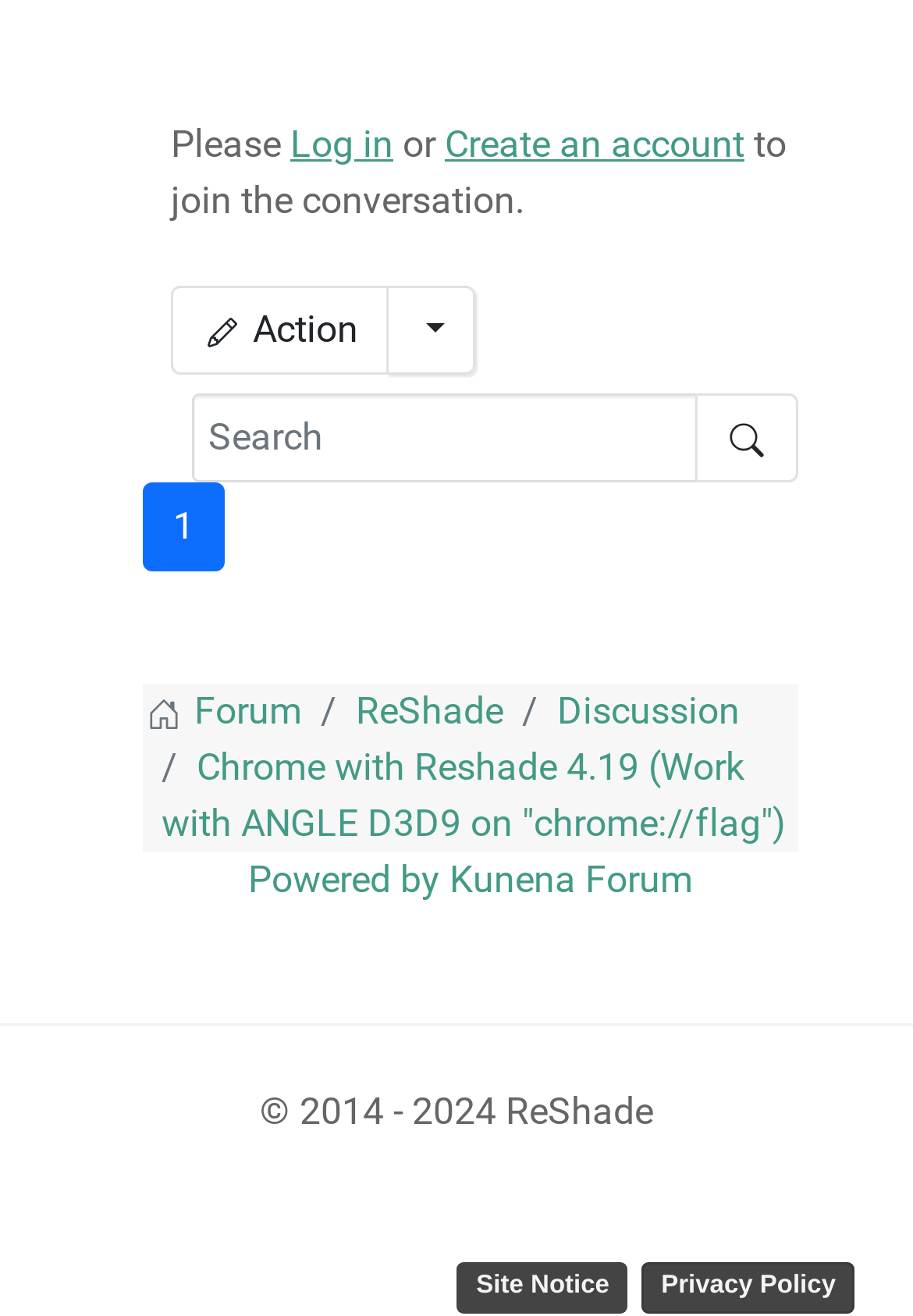What is the name of the software powering the forum?
Use the screenshot to answer the question with a single word or phrase.

Kunena Forum